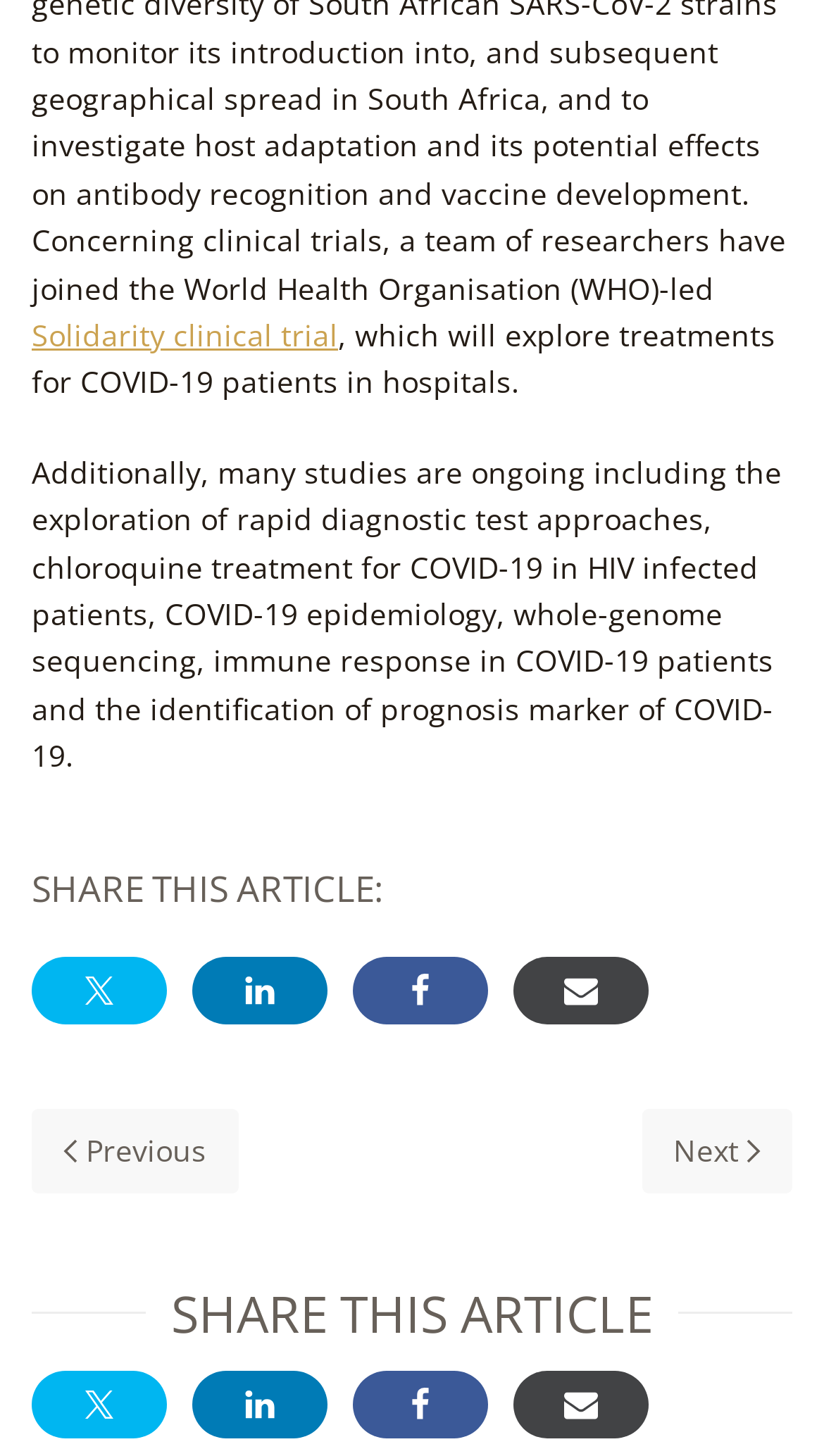Highlight the bounding box coordinates of the element that should be clicked to carry out the following instruction: "Share this article via Email". The coordinates must be given as four float numbers ranging from 0 to 1, i.e., [left, top, right, bottom].

[0.623, 0.658, 0.787, 0.704]